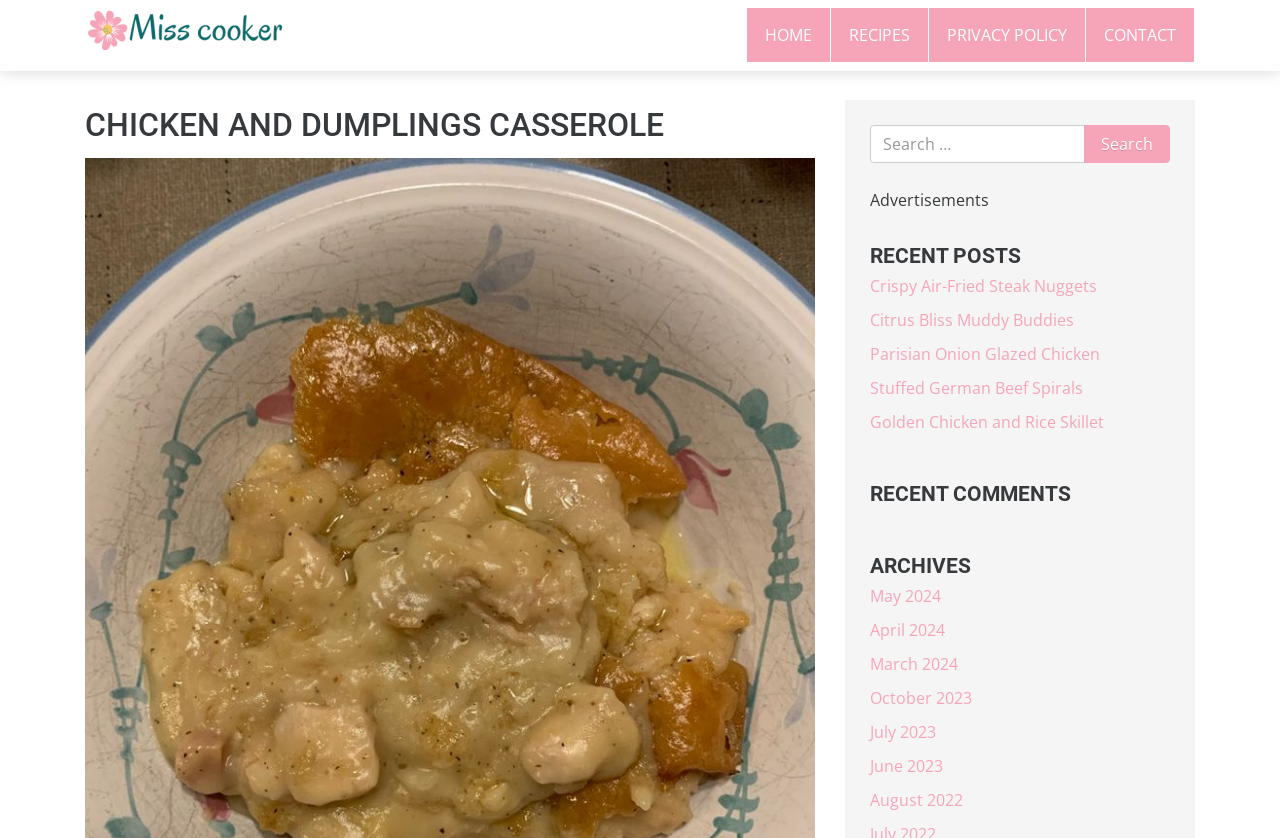What is the name of the website's author?
Refer to the image and provide a one-word or short phrase answer.

Miss Cooker